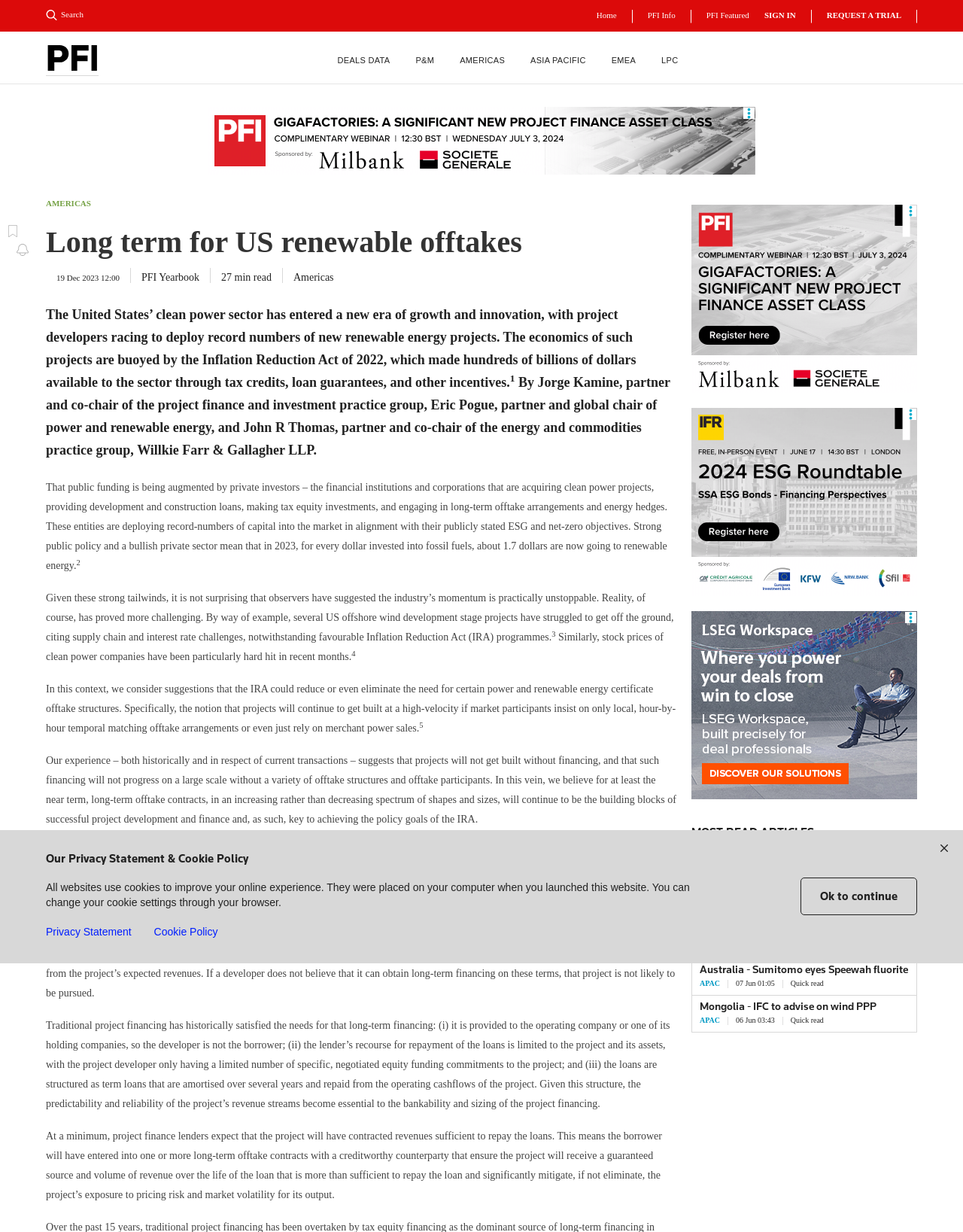Identify the bounding box coordinates of the region that needs to be clicked to carry out this instruction: "Search". Provide these coordinates as four float numbers ranging from 0 to 1, i.e., [left, top, right, bottom].

[0.048, 0.008, 0.146, 0.016]